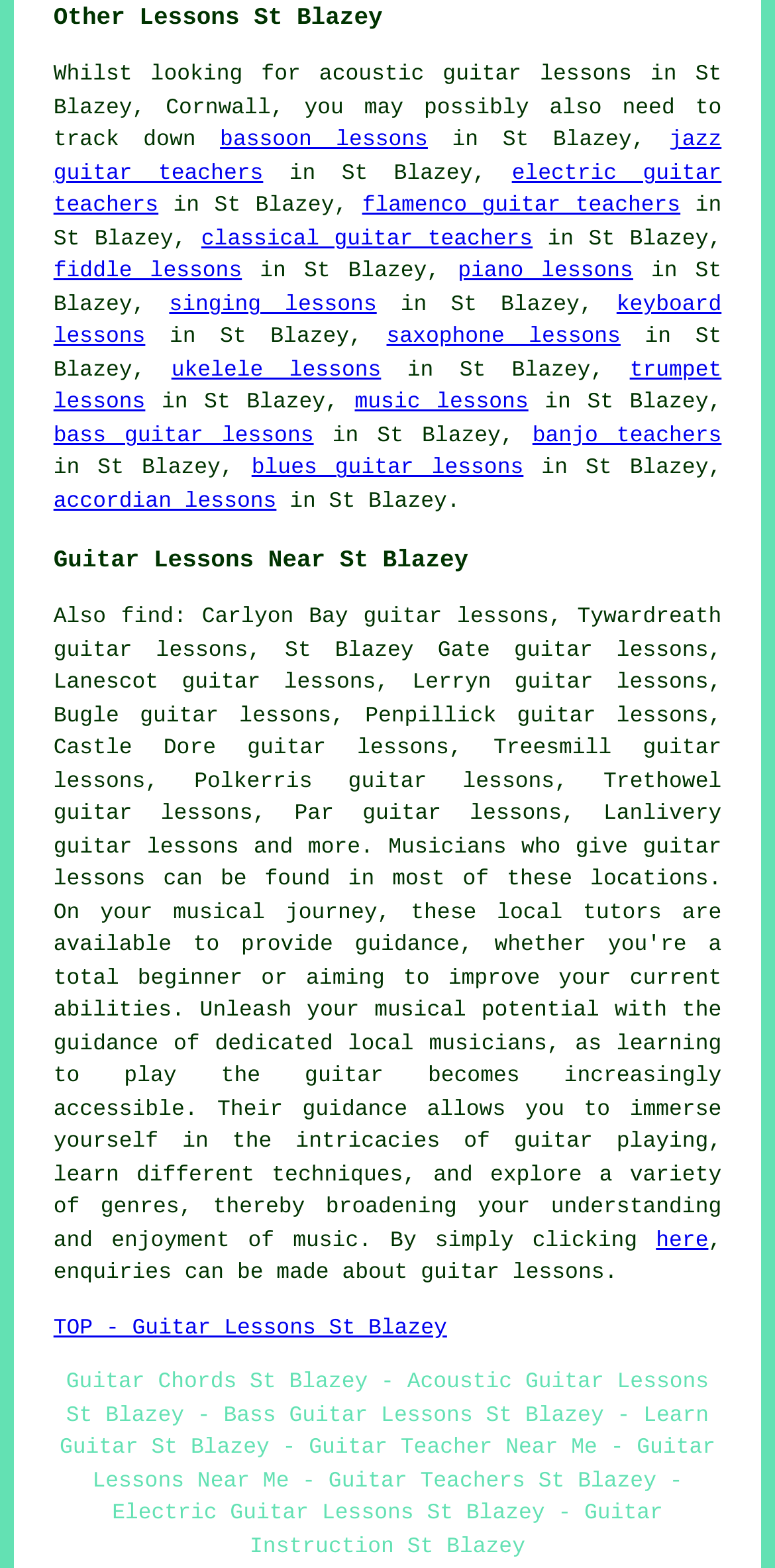Please determine the bounding box coordinates of the clickable area required to carry out the following instruction: "explore flamenco guitar teachers". The coordinates must be four float numbers between 0 and 1, represented as [left, top, right, bottom].

[0.467, 0.125, 0.878, 0.14]